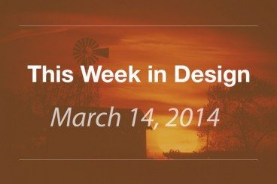Give a comprehensive caption for the image.

The image features a visually striking design with a sunset backdrop that evokes warmth and creativity. Prominently displayed is the heading "This Week in Design," along with the date "March 14, 2014." This suggests that the image is part of a series highlighting significant design trends and events occurring during that week. The choice of colors and the natural imagery reflect a blend of artistry and inspiration, aligning perfectly with discussions on modern design topics. This week, notable technological updates and design innovations from major platforms like Facebook and Getty Images are featured, including exciting new tools for designers to explore. The overall aesthetic invites viewers to engage with the content, encouraging exploration and creativity in their own design practices.